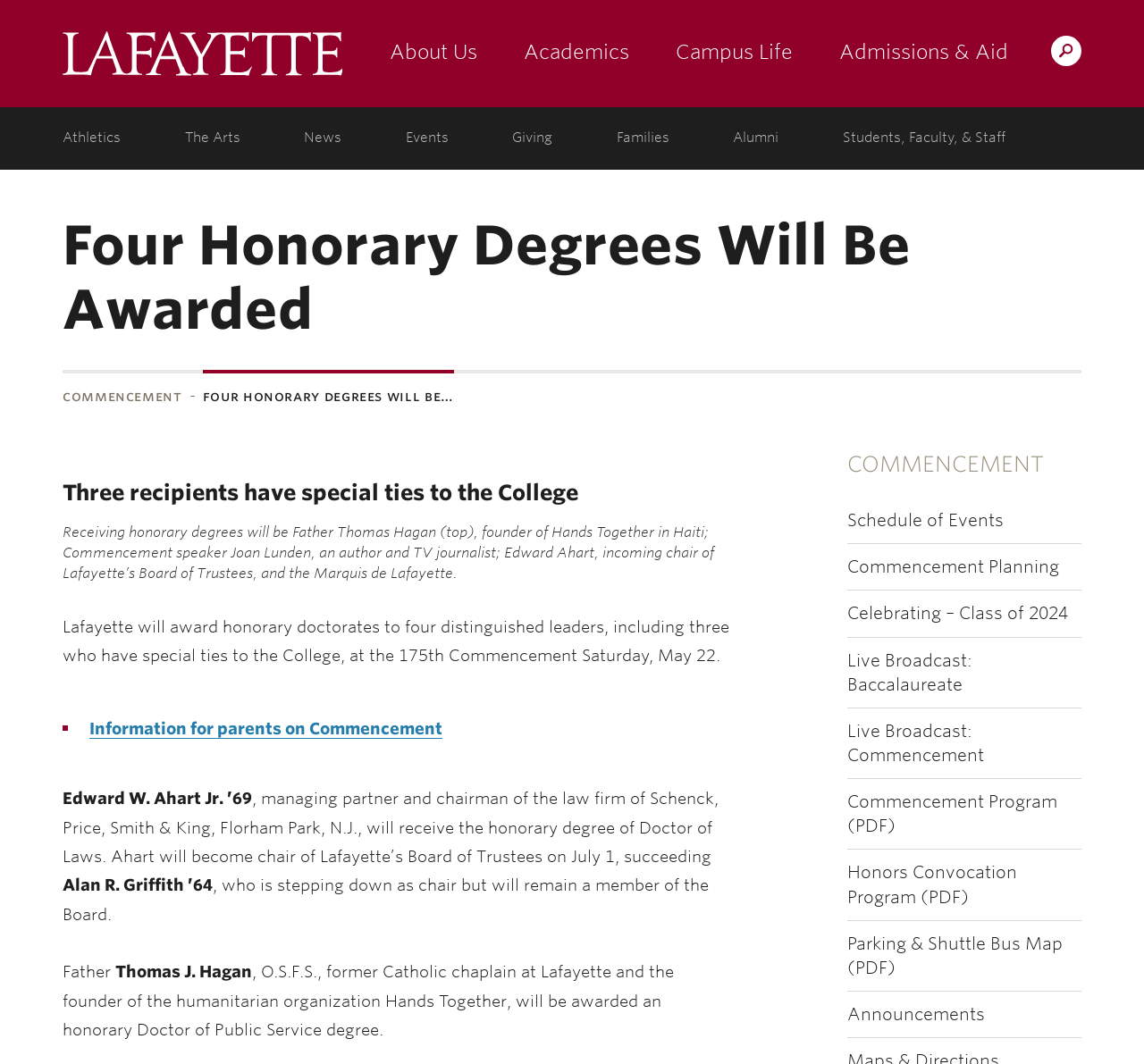How many honorary degrees will be awarded at the 175th Commencement?
Provide an in-depth and detailed explanation in response to the question.

I found the answer by reading the paragraph that mentions 'Lafayette will award honorary doctorates to four distinguished leaders'.